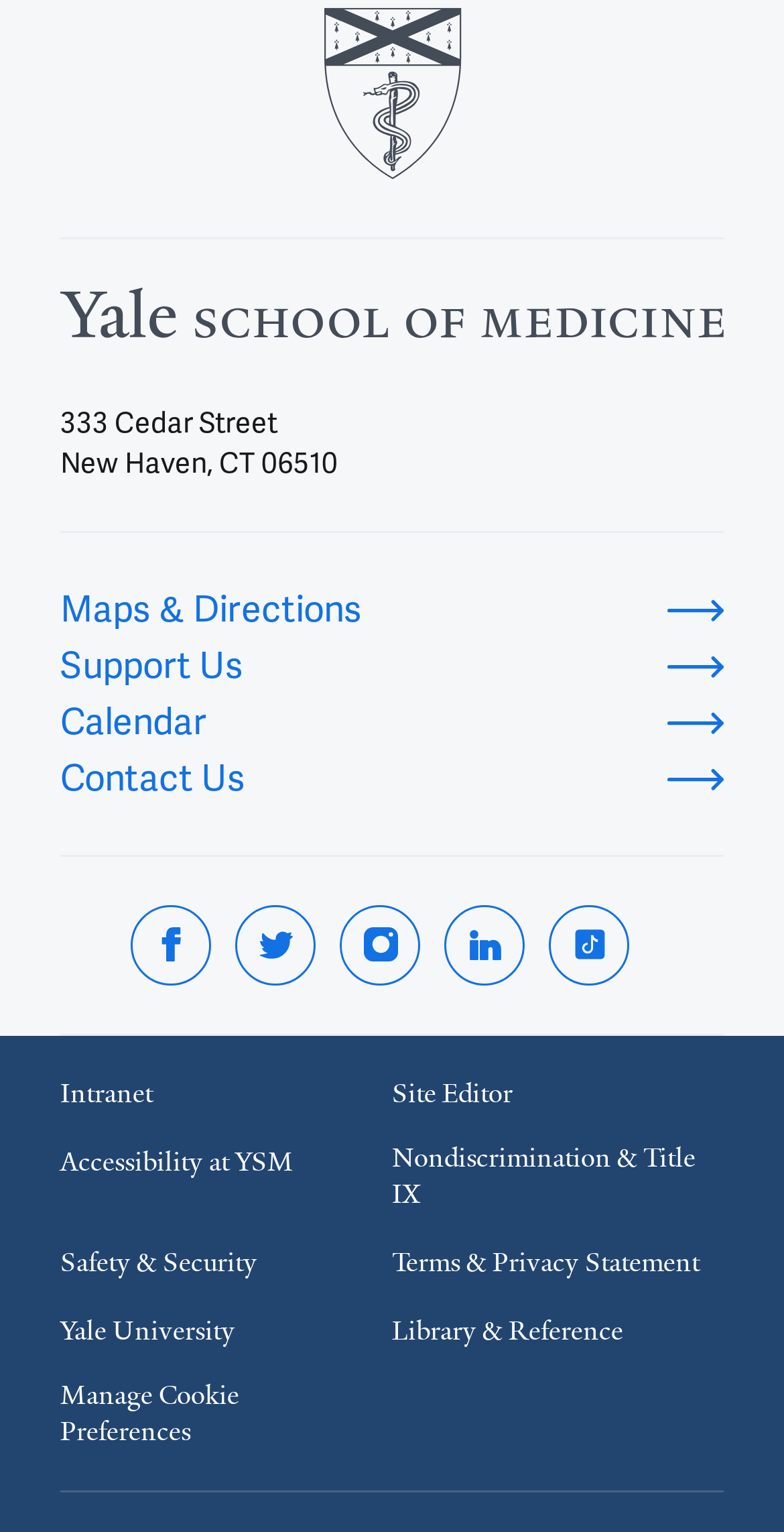Please identify the bounding box coordinates of the element on the webpage that should be clicked to follow this instruction: "Contact Us". The bounding box coordinates should be given as four float numbers between 0 and 1, formatted as [left, top, right, bottom].

[0.077, 0.49, 0.923, 0.526]